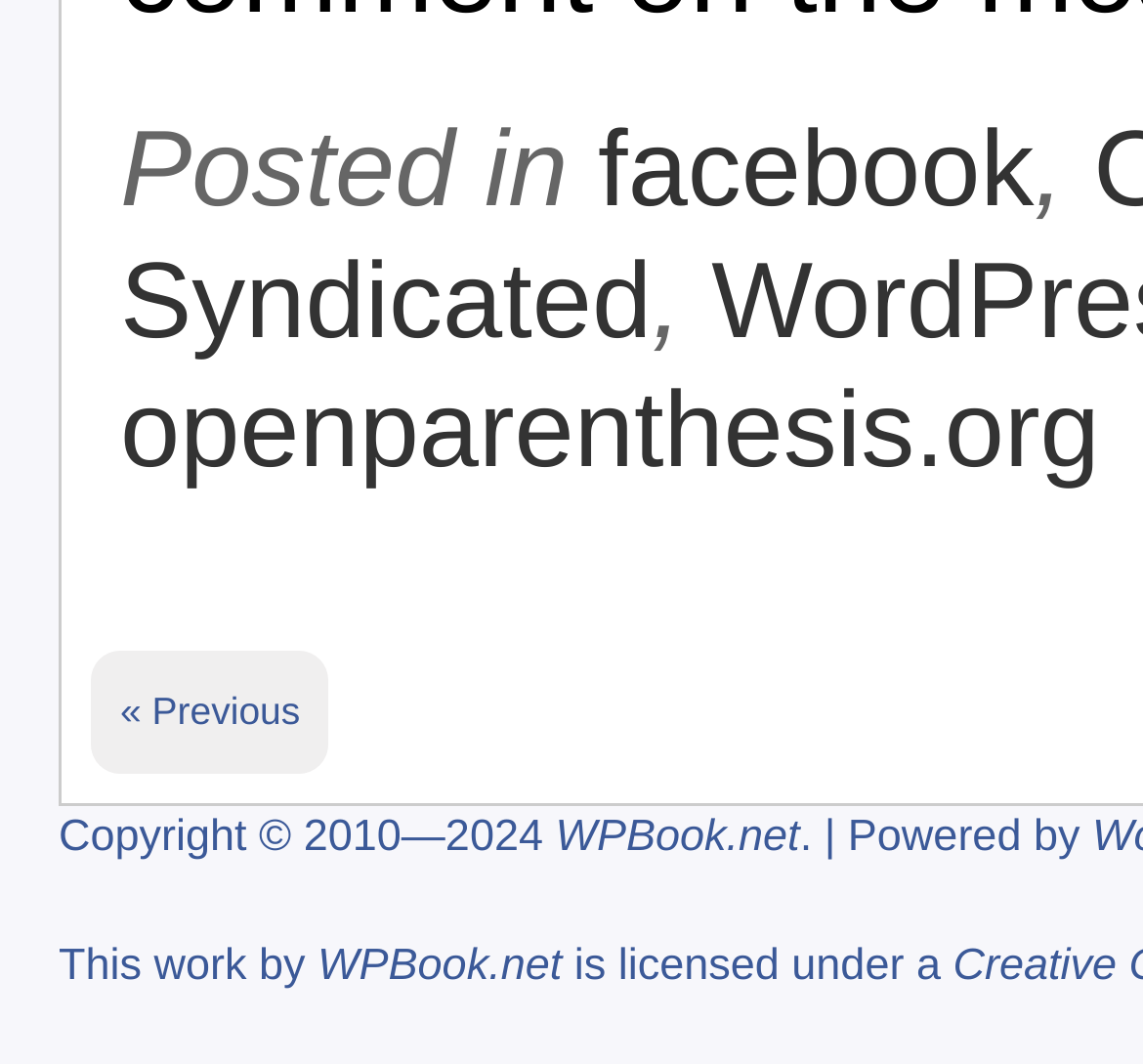Answer the question briefly using a single word or phrase: 
What is the name of the website?

WPBook.net